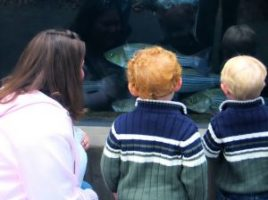Explain the content of the image in detail.

In the image, a woman and two young boys are captivated by an aquarium, observing the vibrant fish swimming behind the glass. The woman, dressed in a light pink hoodie, leans forward slightly, engaging with the children as they admire the aquatic life. The boys, both wearing matching navy and white striped sweaters, stand side by side, their curious expressions reflecting the wonder of their surroundings. This scene encapsulates a delightful moment of exploration, showcasing the joy and excitement of a field trip as suggested in the article "Field Trip Ideas for Your Preschooler," which emphasizes the enriching experiences outdoor adventures can provide for young children. The captivating atmosphere encourages learning and discovery, perfect for stimulating a preschooler's imagination.